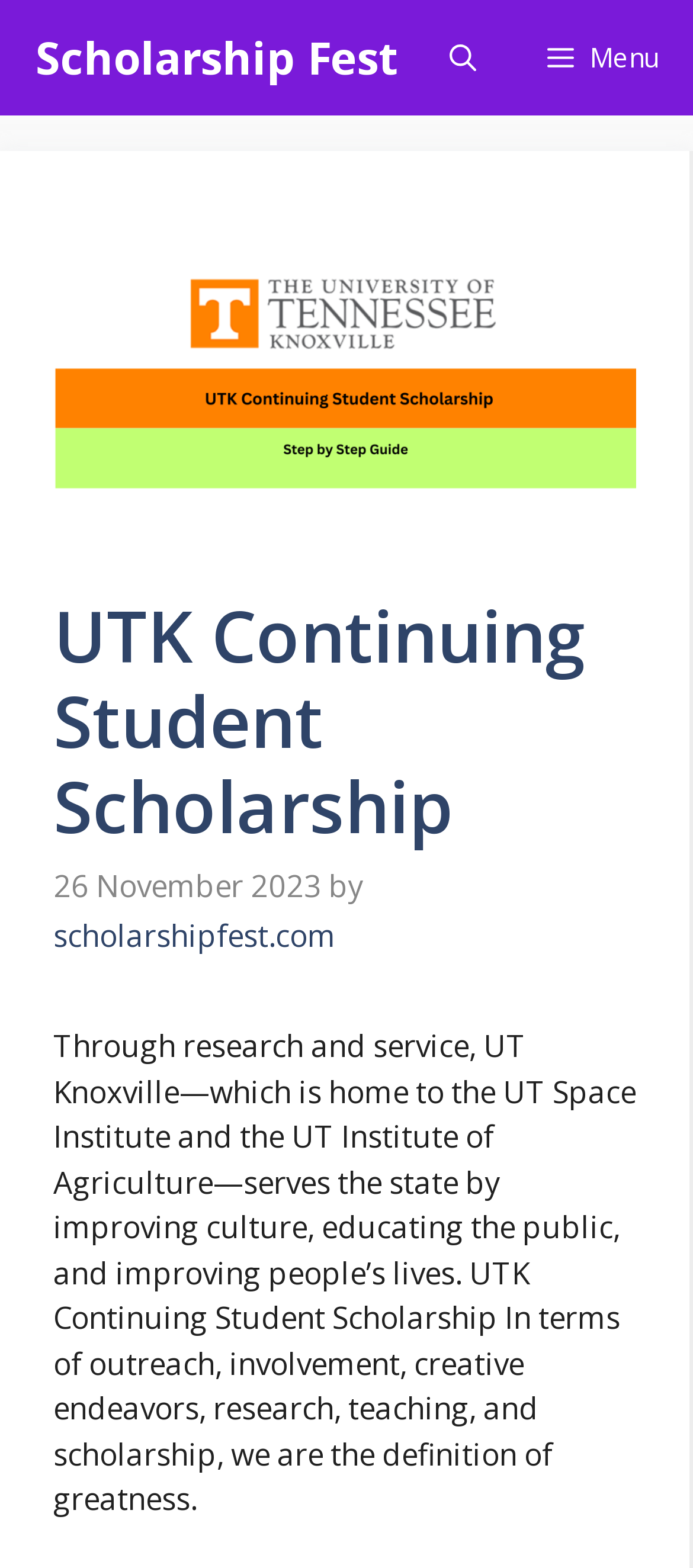What is the name of the institute mentioned?
Refer to the image and provide a concise answer in one word or phrase.

UT Space Institute